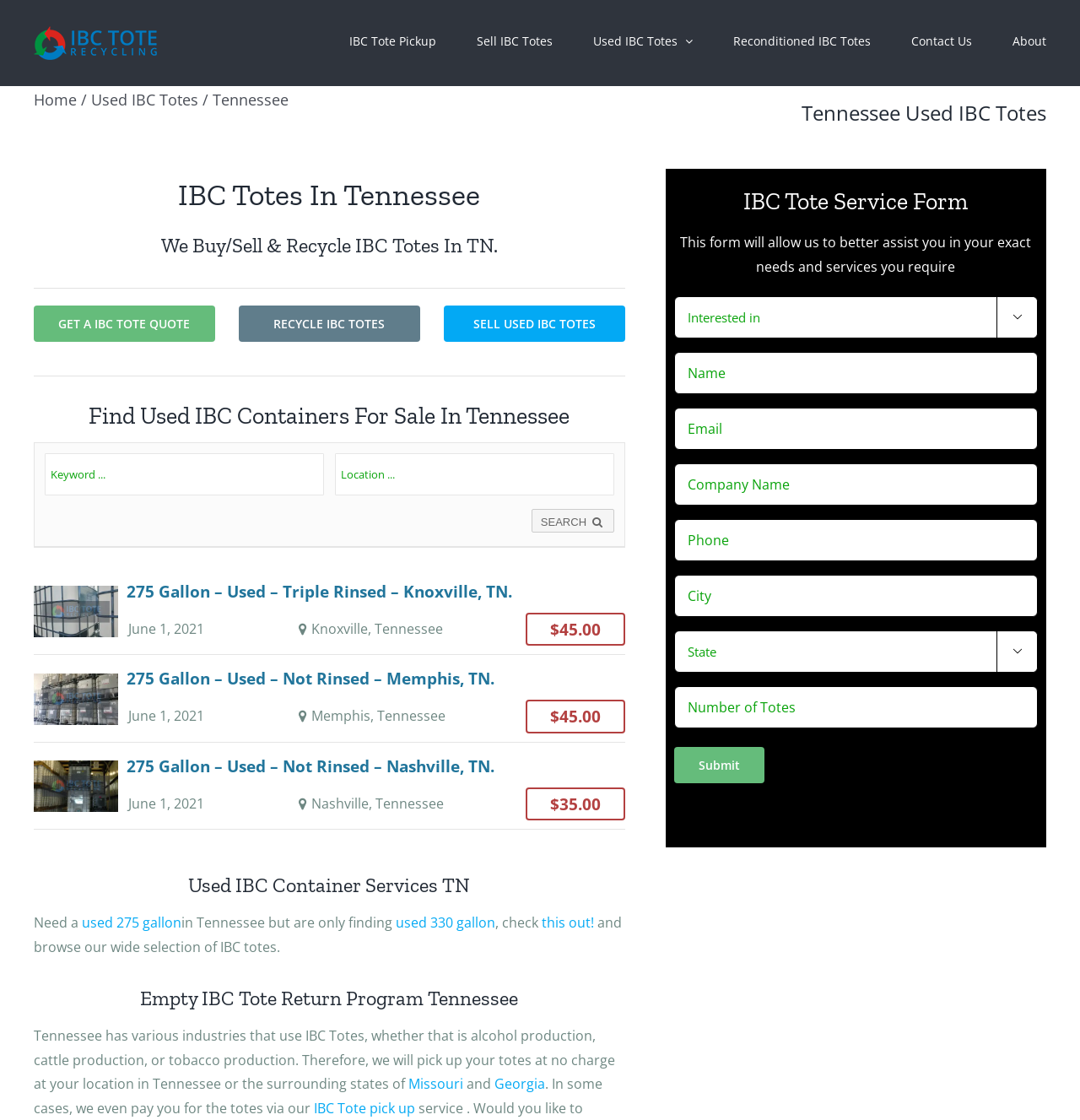Provide the bounding box coordinates for the area that should be clicked to complete the instruction: "Fill out the IBC Tote Service Form".

[0.624, 0.166, 0.961, 0.195]